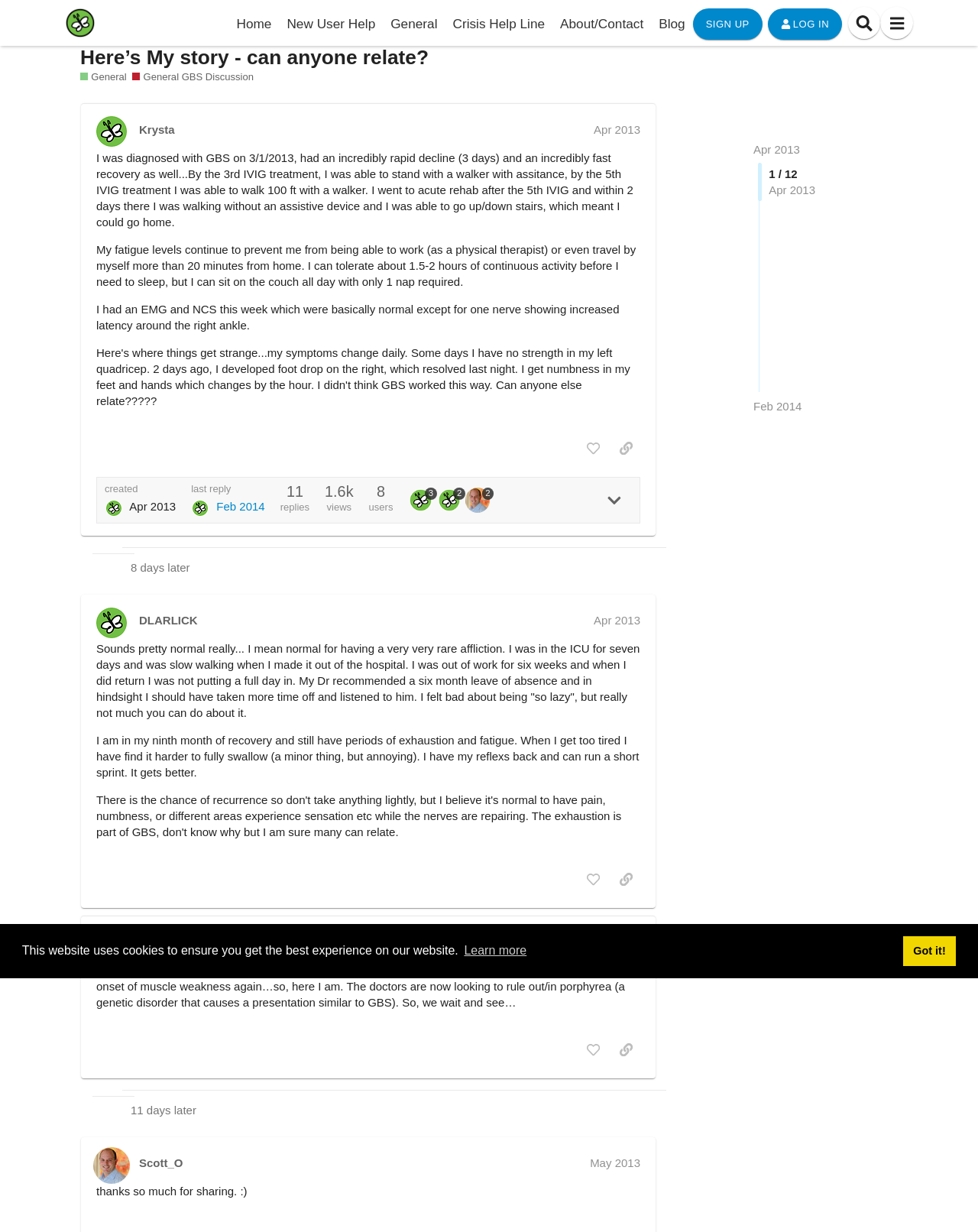Please identify the bounding box coordinates of the clickable area that will allow you to execute the instruction: "Click the 'LOG IN' button".

[0.785, 0.007, 0.861, 0.032]